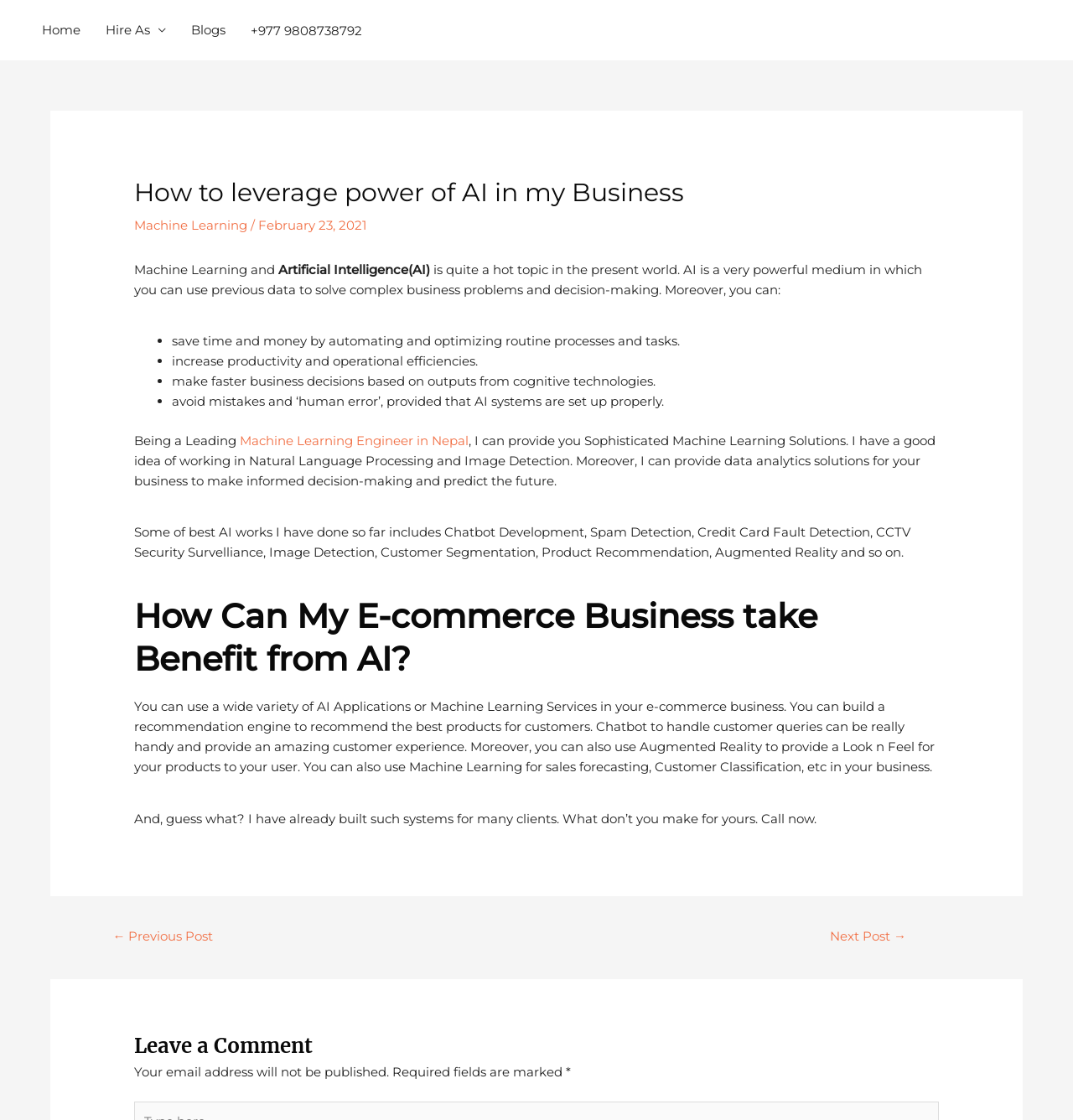Utilize the information from the image to answer the question in detail:
What is the author's expertise in?

The author mentions that they have a good idea of working in Natural Language Processing and Image Detection, suggesting that they have expertise in these areas.